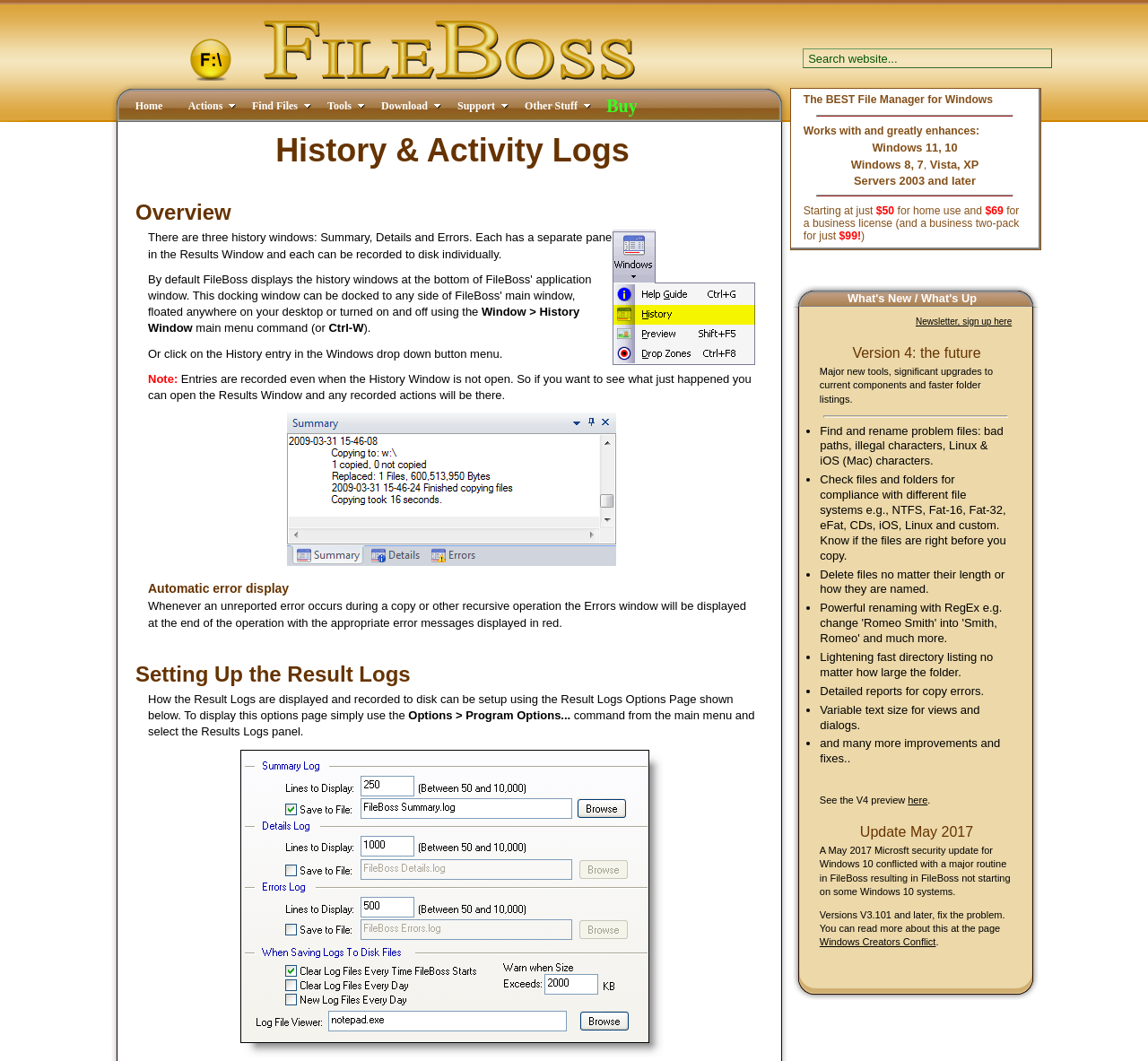Please specify the bounding box coordinates of the clickable region to carry out the following instruction: "Download FileBoss". The coordinates should be four float numbers between 0 and 1, in the format [left, top, right, bottom].

[0.323, 0.086, 0.377, 0.113]